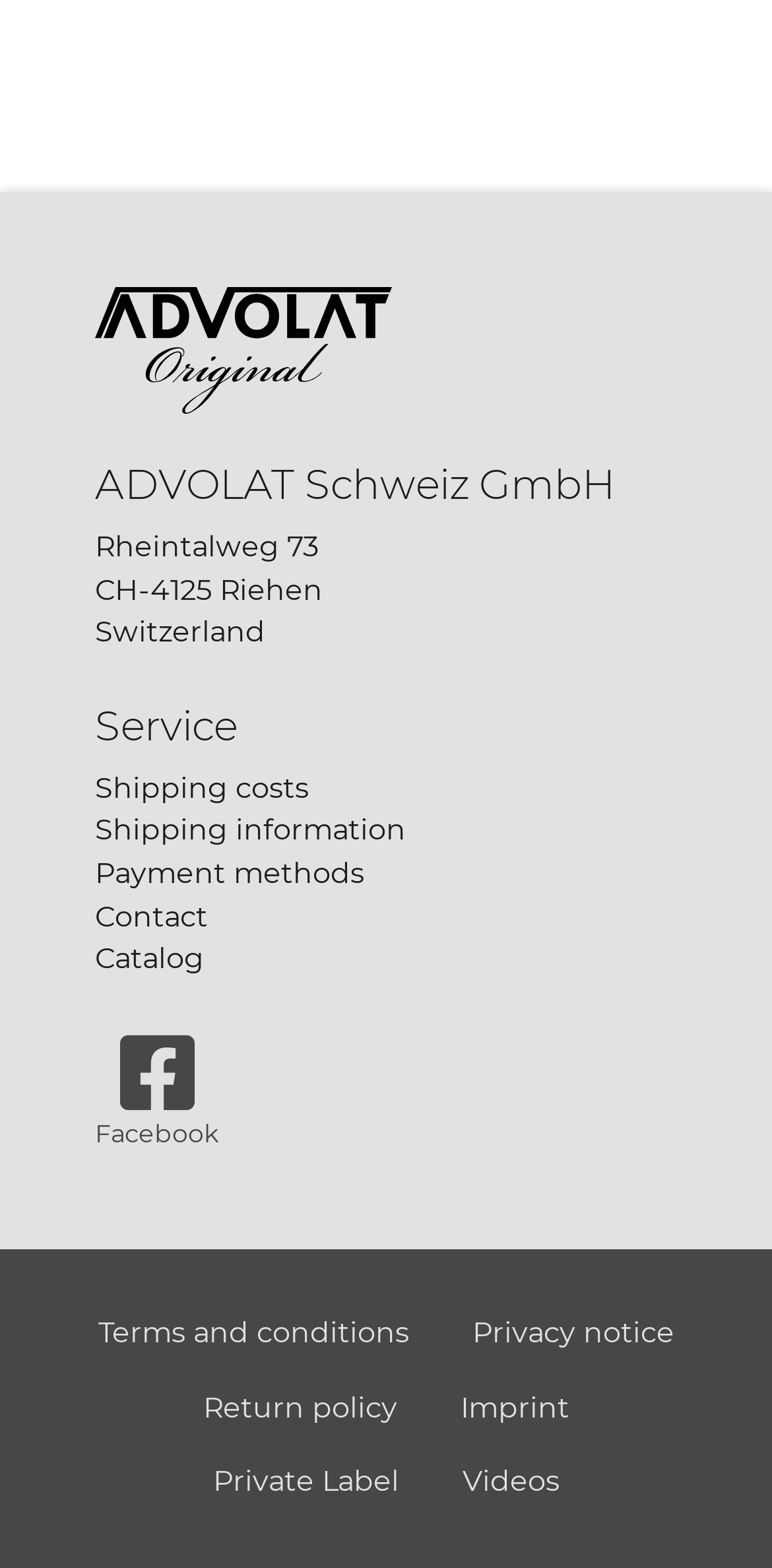How many links are there in the service section?
Please use the image to provide an in-depth answer to the question.

The service section can be found by looking for the heading element 'Service'. Under this section, there are 5 link elements, which are 'Shipping costs', 'Shipping information', 'Payment methods', 'Contact', and 'Catalog'.